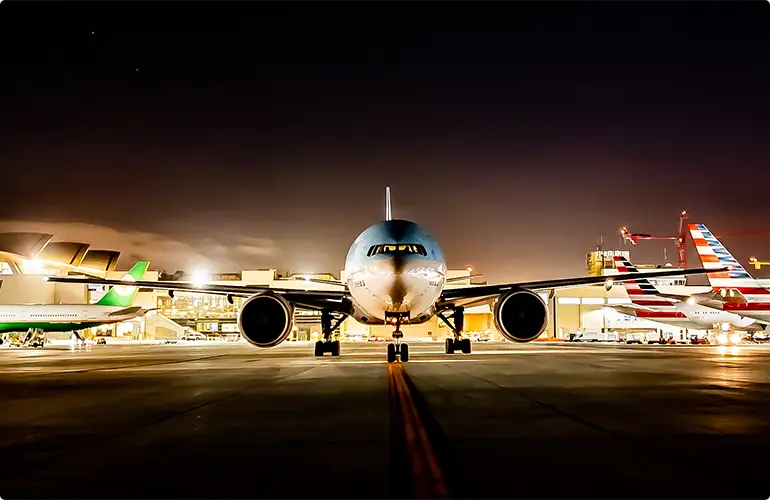Offer a detailed account of the various components present in the image.

A striking nighttime photograph capturing a large aircraft at Los Angeles International Airport (LAX). The airplane, facing directly toward the viewer, features a sleek silhouette illuminated by the ambient lights of the terminal behind it. The image showcases the bustling atmosphere of one of the busiest international airports in the United States, with additional planes visible on either side, contributing to the sense of activity and movement. This scene symbolizes the airport’s significant role in global aviation and the ongoing advancements in sustainable aviation fuel, highlighting LAX's commitment to environmentally friendly practices.